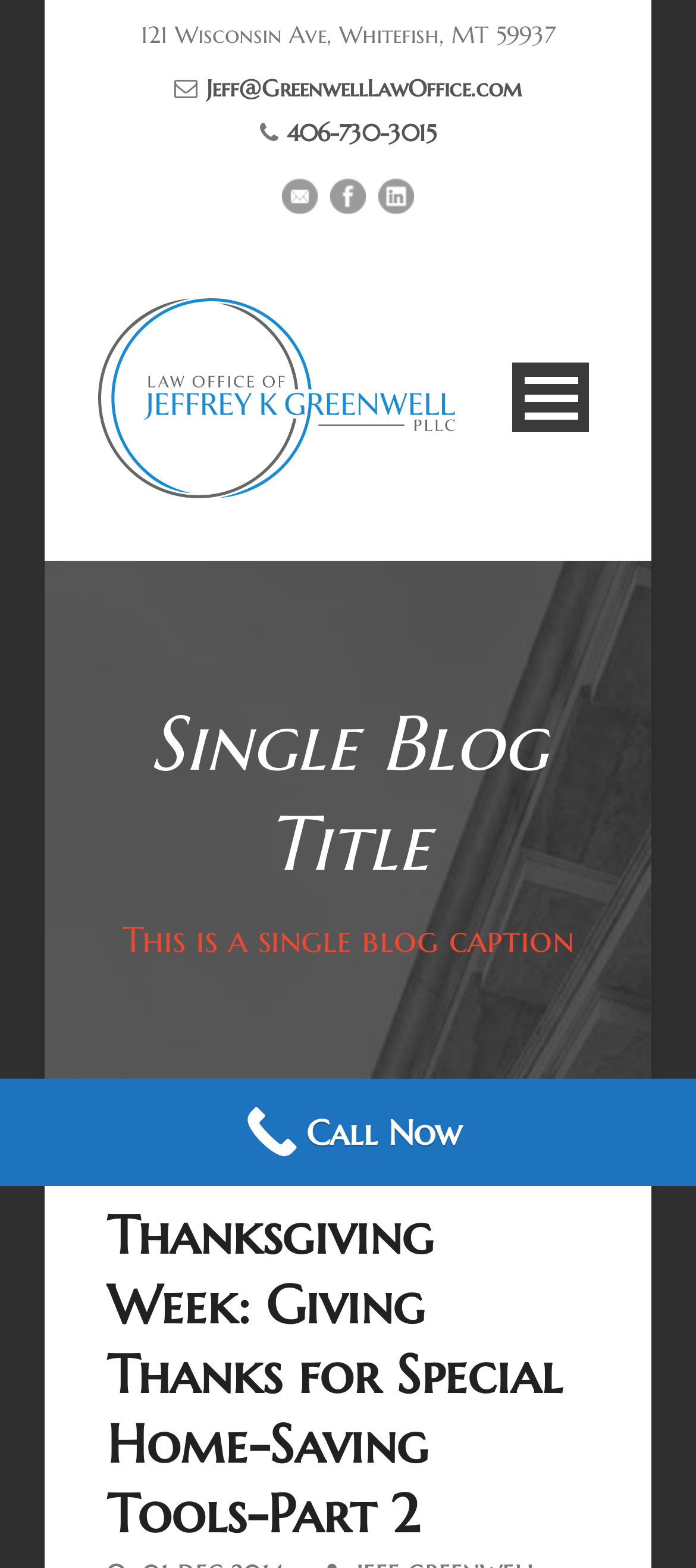Pinpoint the bounding box coordinates of the element you need to click to execute the following instruction: "Contact the office". The bounding box should be represented by four float numbers between 0 and 1, in the format [left, top, right, bottom].

[0.115, 0.637, 0.885, 0.694]